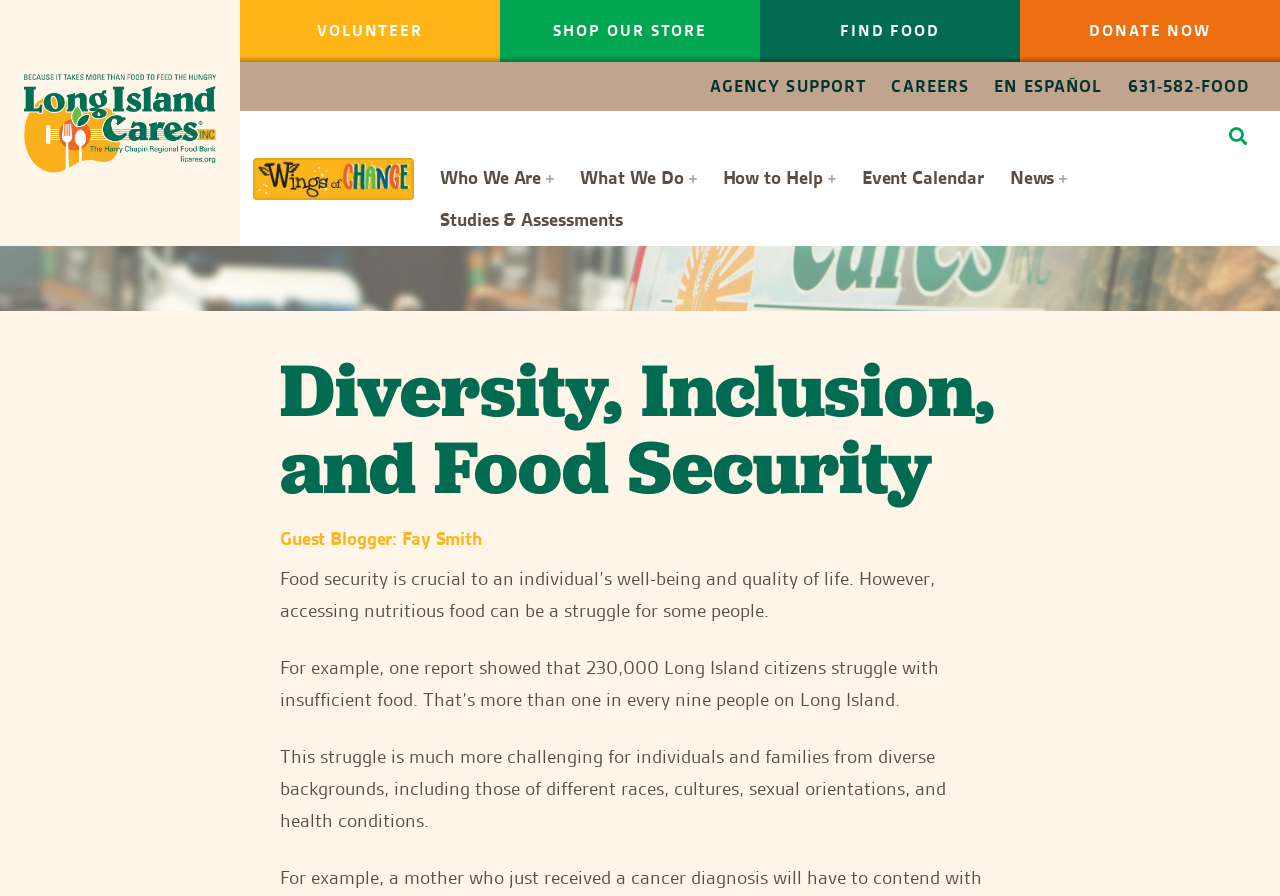From the webpage screenshot, predict the bounding box of the UI element that matches this description: "Studies & Assessments".

[0.338, 0.222, 0.493, 0.269]